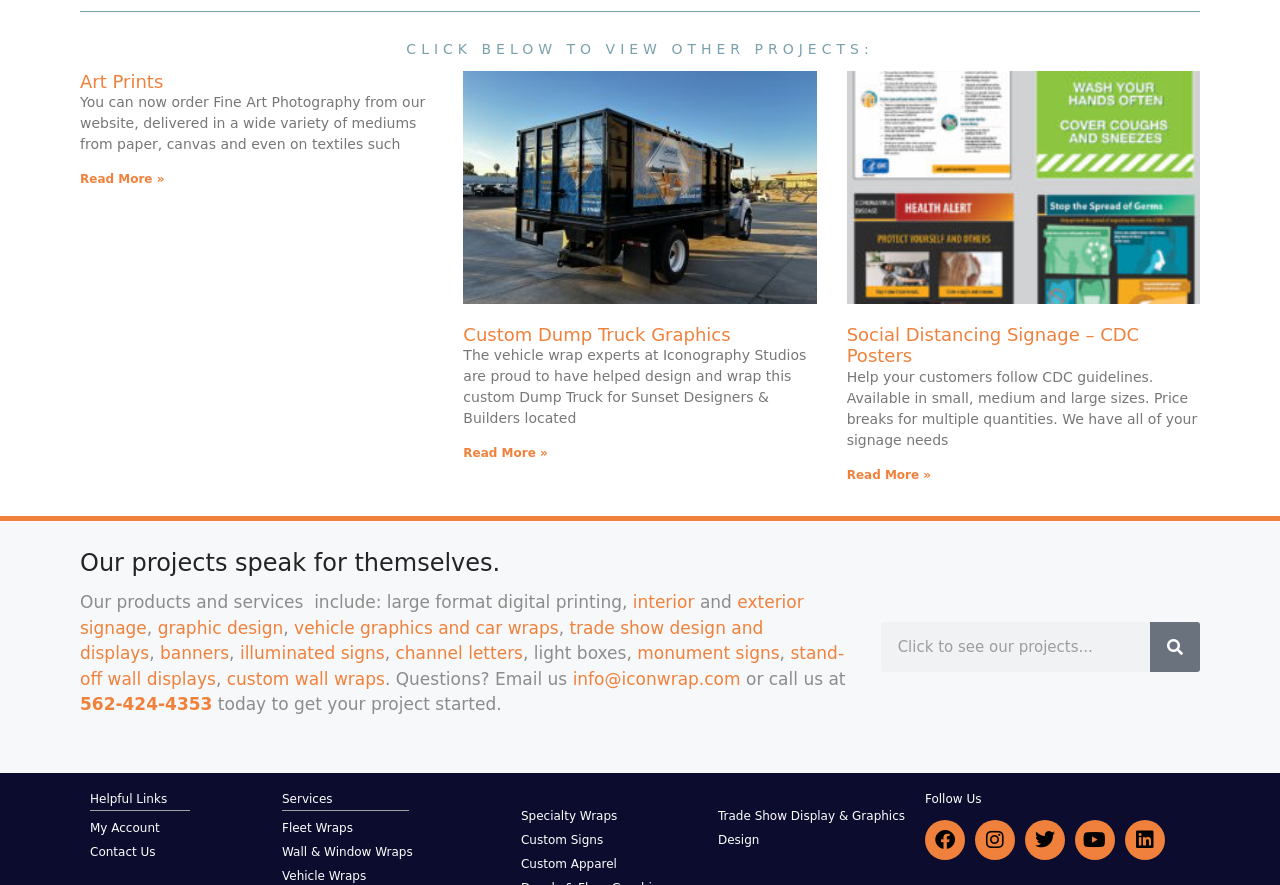Can you specify the bounding box coordinates of the area that needs to be clicked to fulfill the following instruction: "View Art Prints"?

[0.062, 0.08, 0.128, 0.103]